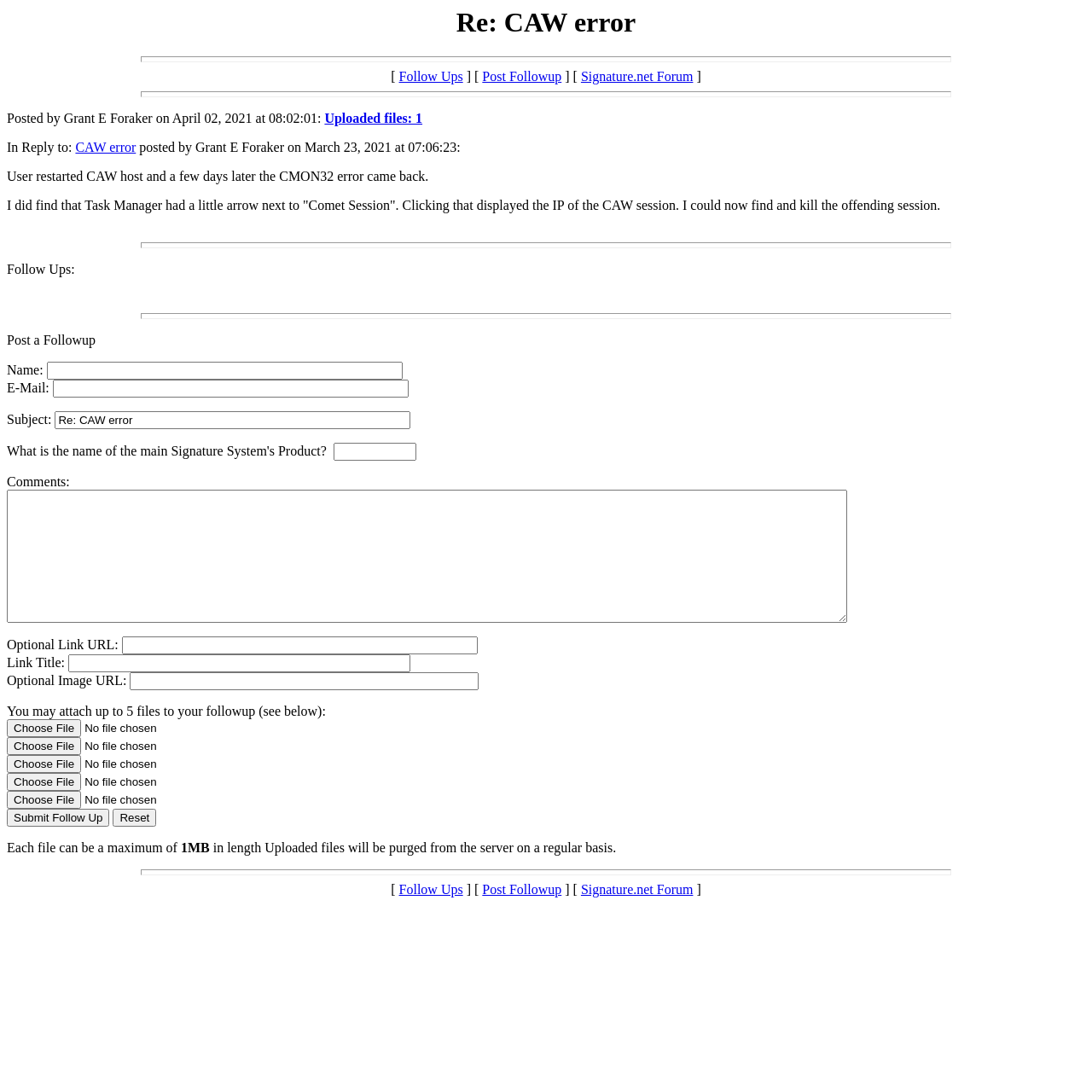Refer to the image and provide an in-depth answer to the question:
What is the maximum size of each file?

I found the answer by looking at the text 'Each file can be a maximum of 1MB' which indicates the maximum size of each file.